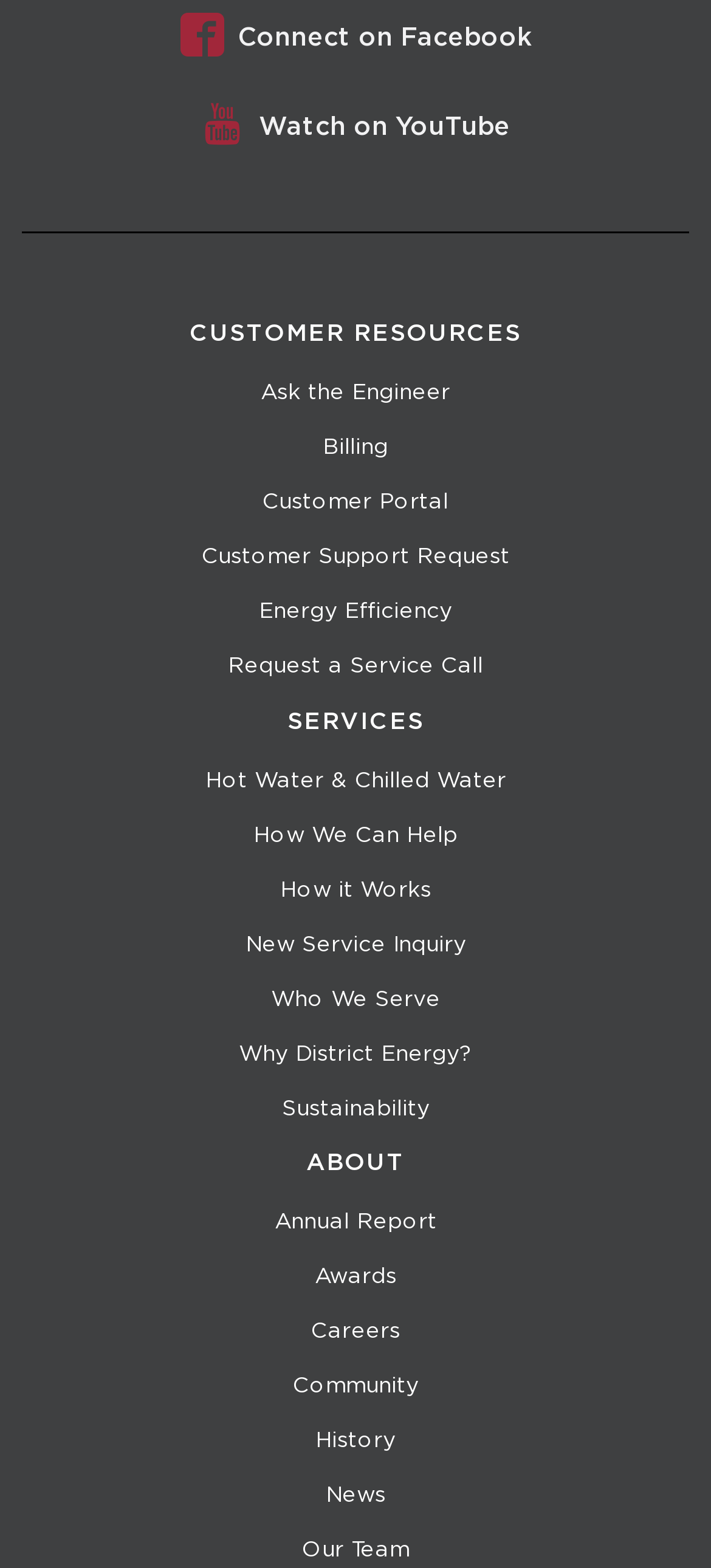What is the last customer resource mentioned?
Based on the image content, provide your answer in one word or a short phrase.

Customer Support Request